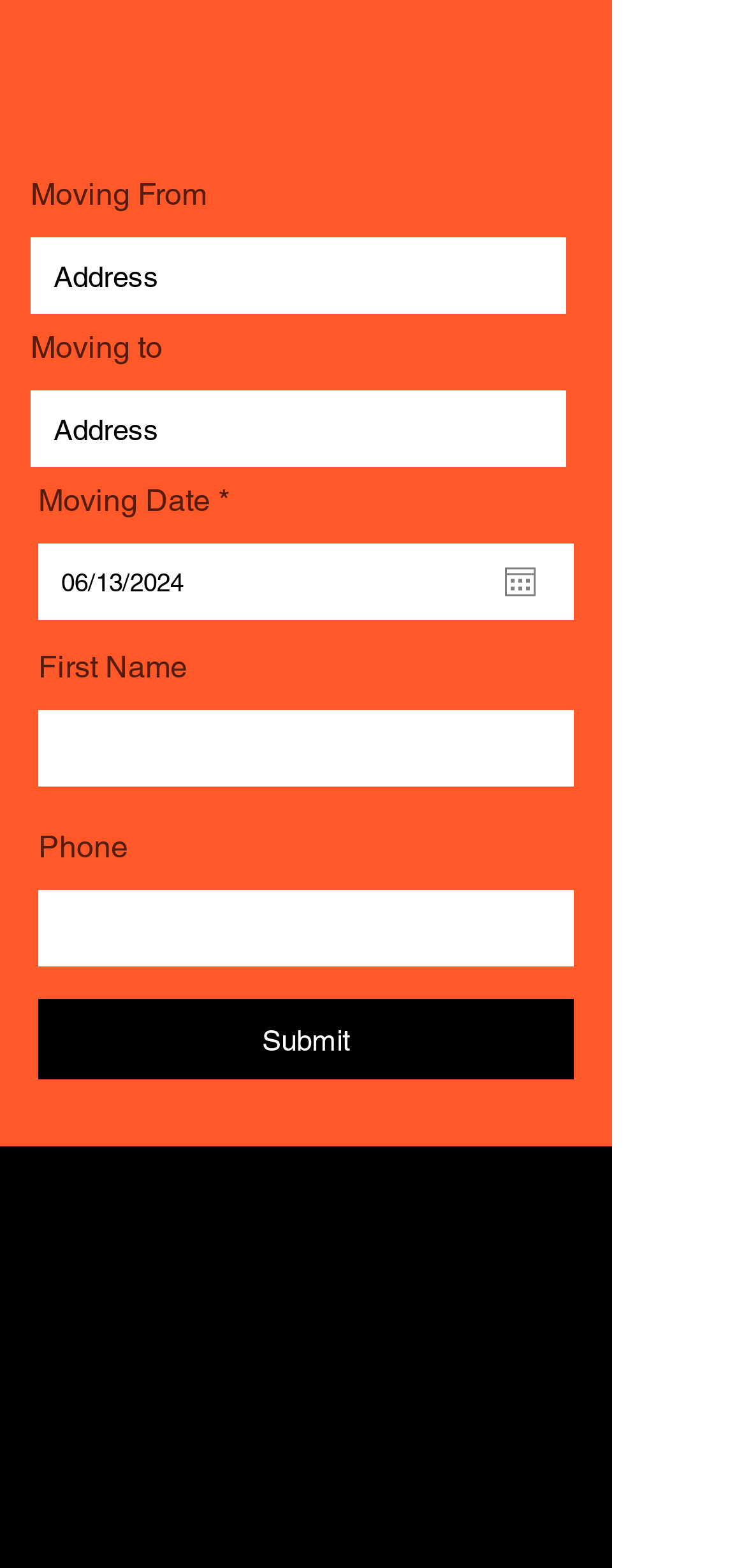Determine the bounding box coordinates of the element's region needed to click to follow the instruction: "Call the phone number". Provide these coordinates as four float numbers between 0 and 1, formatted as [left, top, right, bottom].

[0.371, 0.974, 0.576, 0.996]